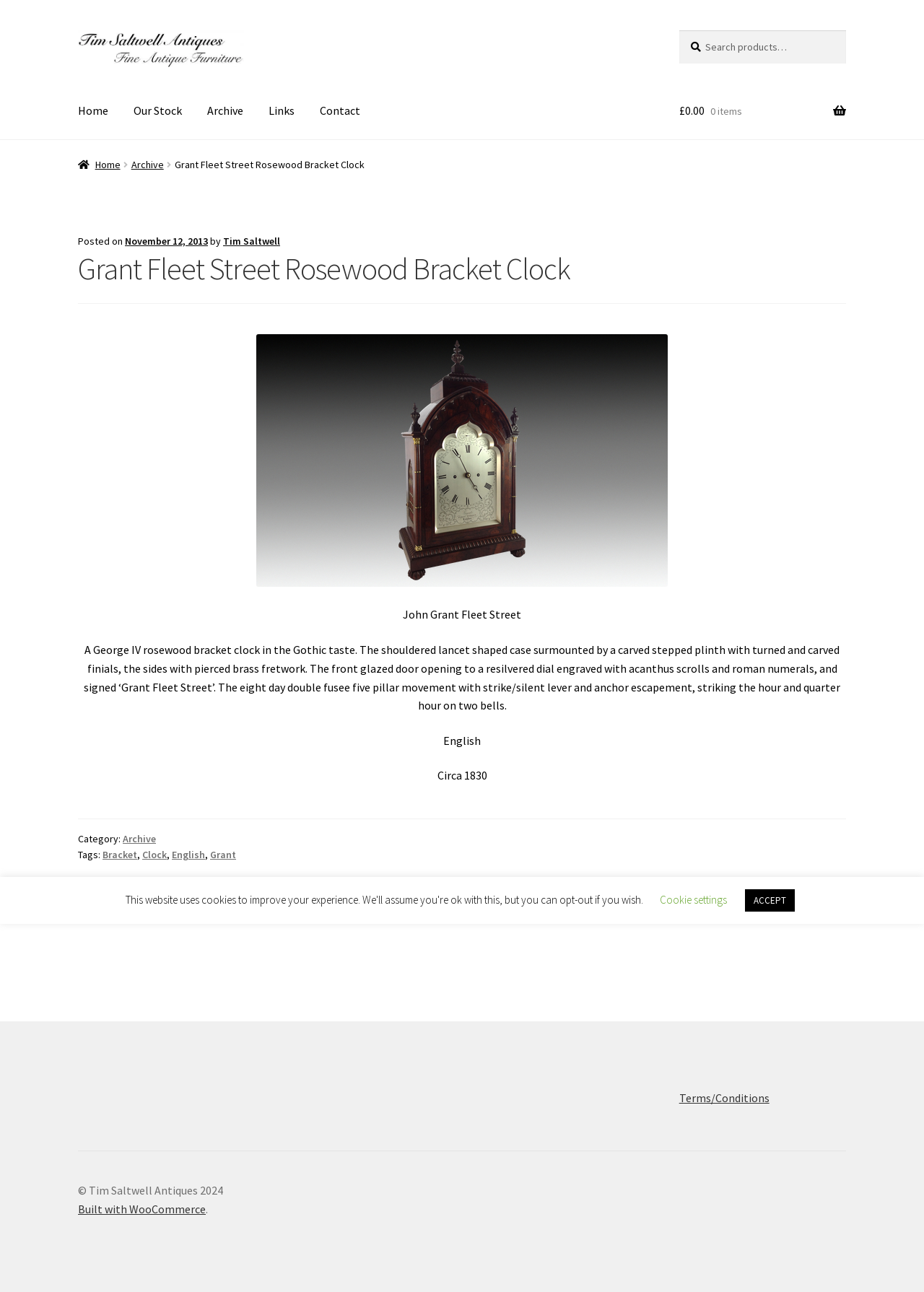Based on the element description: "It's on 3 wish lists", identify the bounding box coordinates for this UI element. The coordinates must be four float numbers between 0 and 1, listed as [left, top, right, bottom].

None